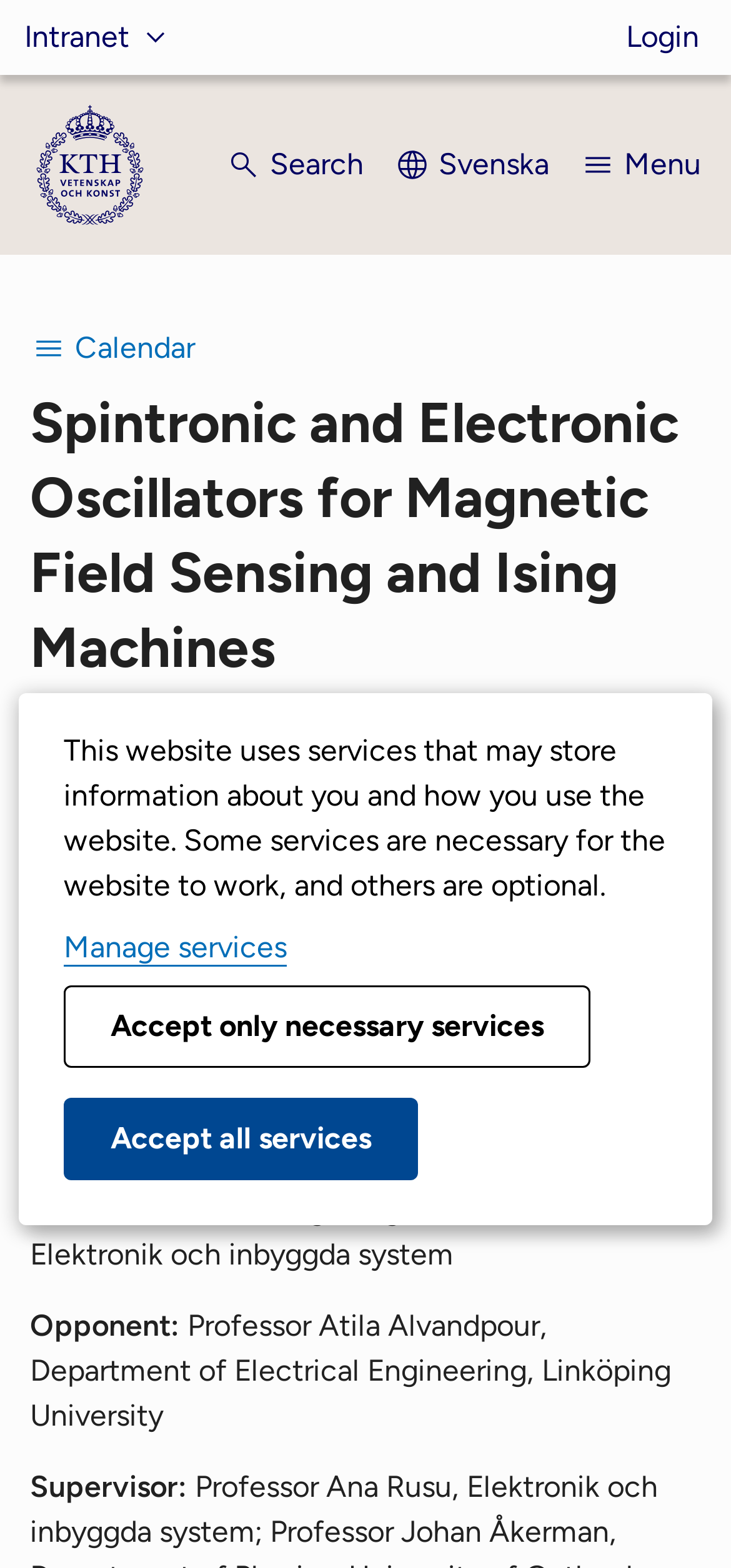What is the event date?
Please answer the question as detailed as possible based on the image.

I found the event date by looking at the 'Time:' section, which is located below the 'Calendar' navigation menu. The date is specified as 'Mon 2023-06-12 13.00', so I extracted the date part as the answer.